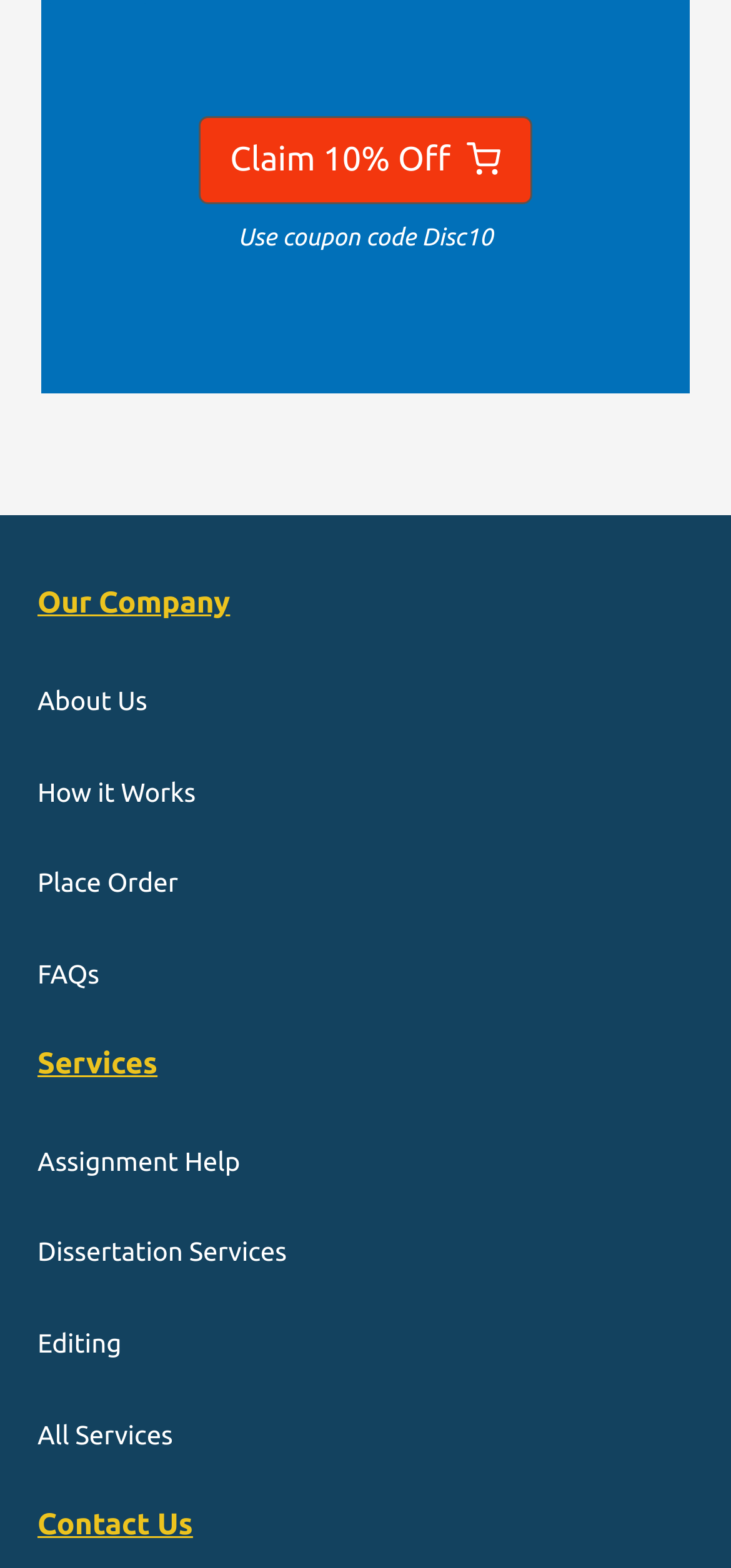Can you provide the bounding box coordinates for the element that should be clicked to implement the instruction: "Learn about the company"?

[0.051, 0.437, 0.201, 0.456]